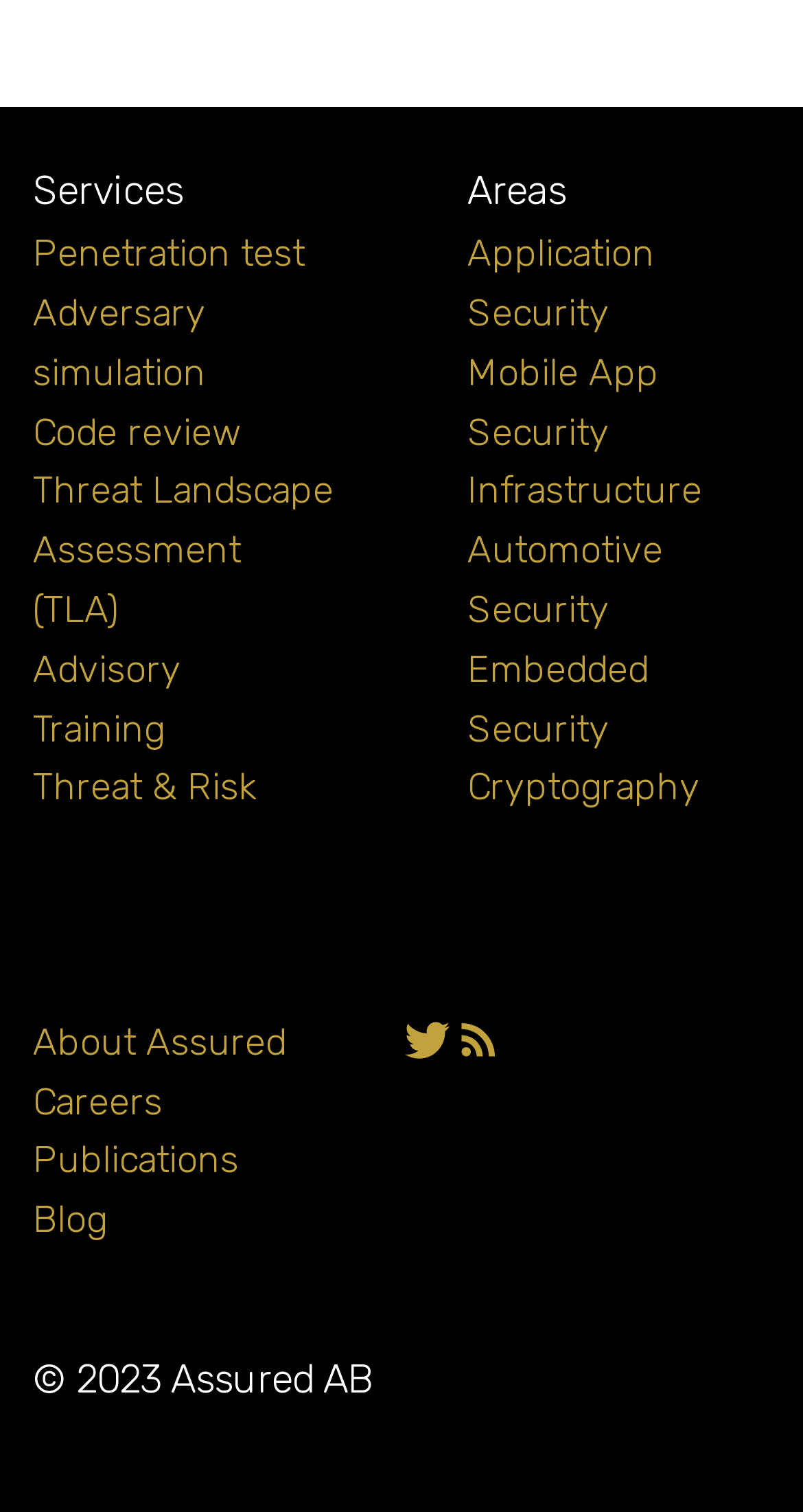Determine the bounding box coordinates of the clickable region to carry out the instruction: "Explore Careers".

[0.041, 0.713, 0.203, 0.743]